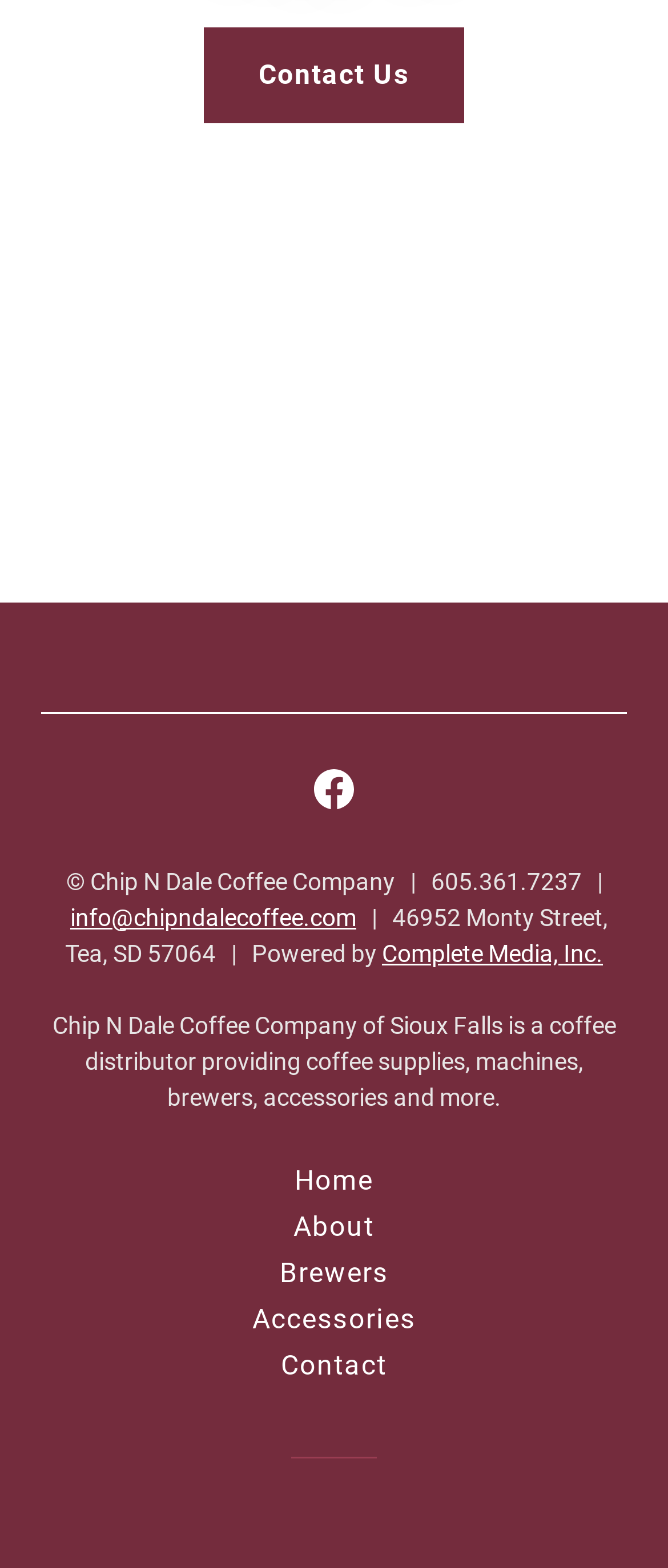Can you look at the image and give a comprehensive answer to the question:
What is the purpose of the company?

I found the purpose of the company by looking at the static text 'Chip N Dale Coffee Company of Sioux Falls is a coffee distributor providing coffee supplies, machines, brewers, accessories and more.' which describes the company's purpose.